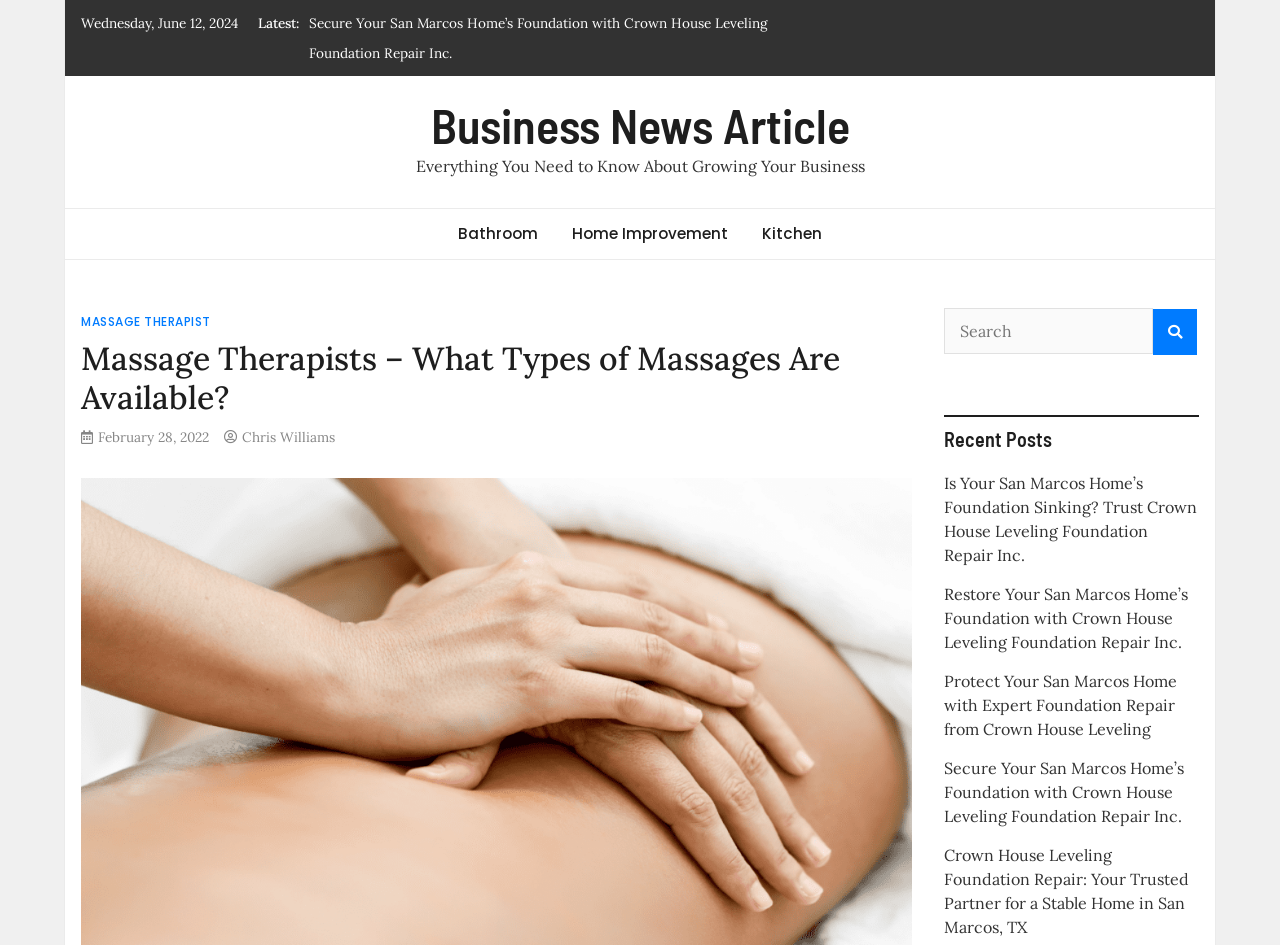Locate and extract the text of the main heading on the webpage.

Massage Therapists – What Types of Massages Are Available?